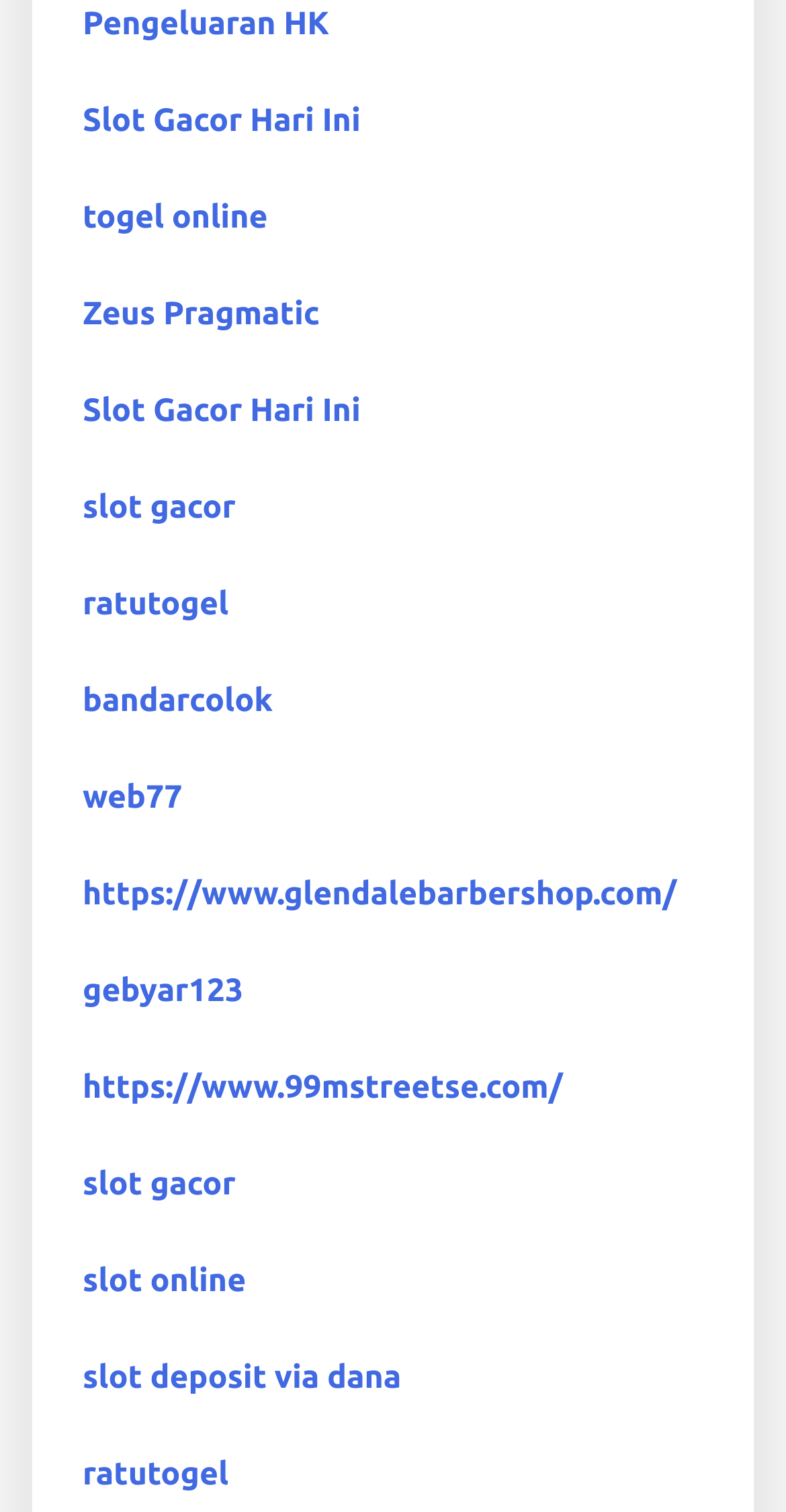Identify the bounding box coordinates of the specific part of the webpage to click to complete this instruction: "Visit Slot Gacor Hari Ini".

[0.105, 0.068, 0.459, 0.092]